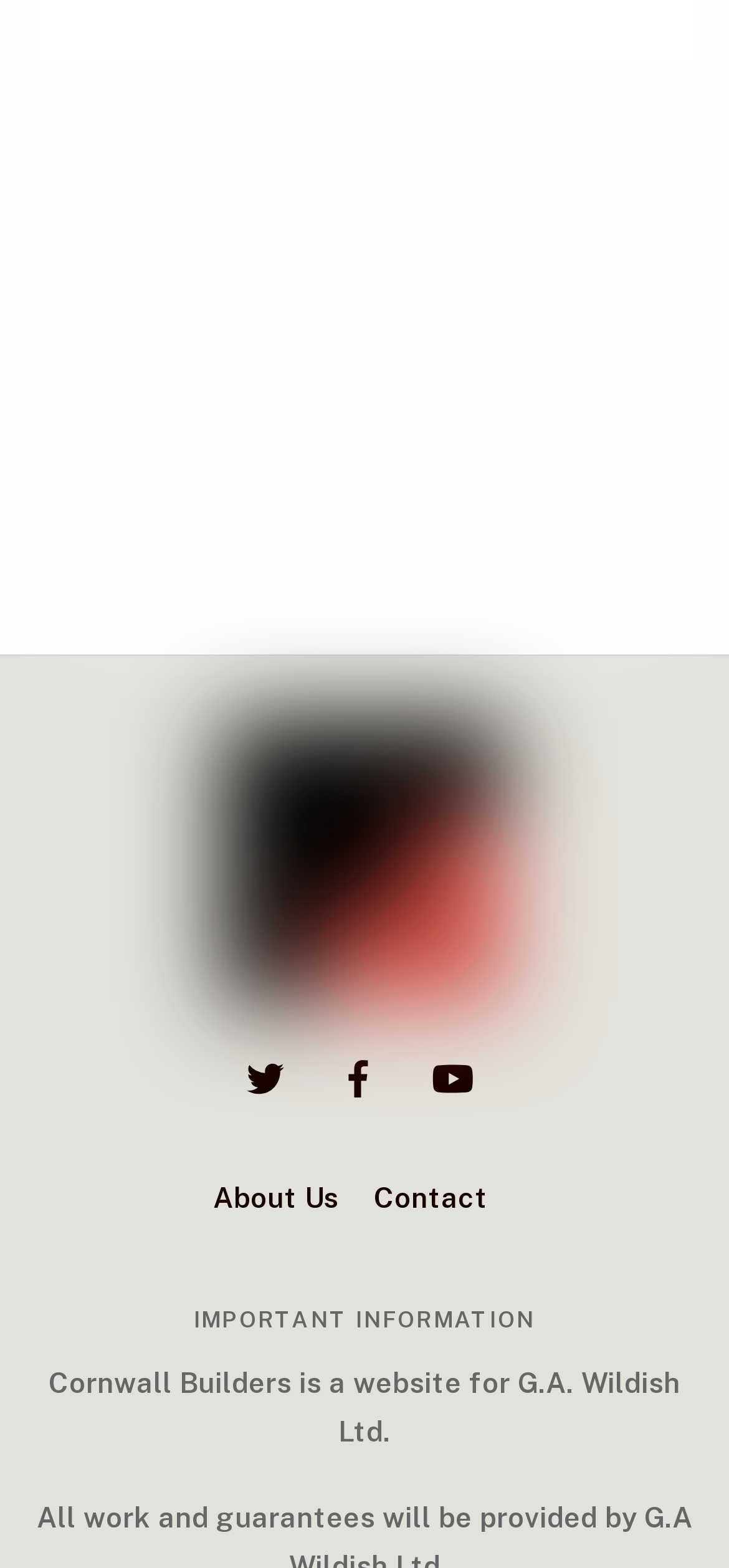Please determine the bounding box coordinates for the UI element described as: "About Us".

[0.292, 0.753, 0.464, 0.773]